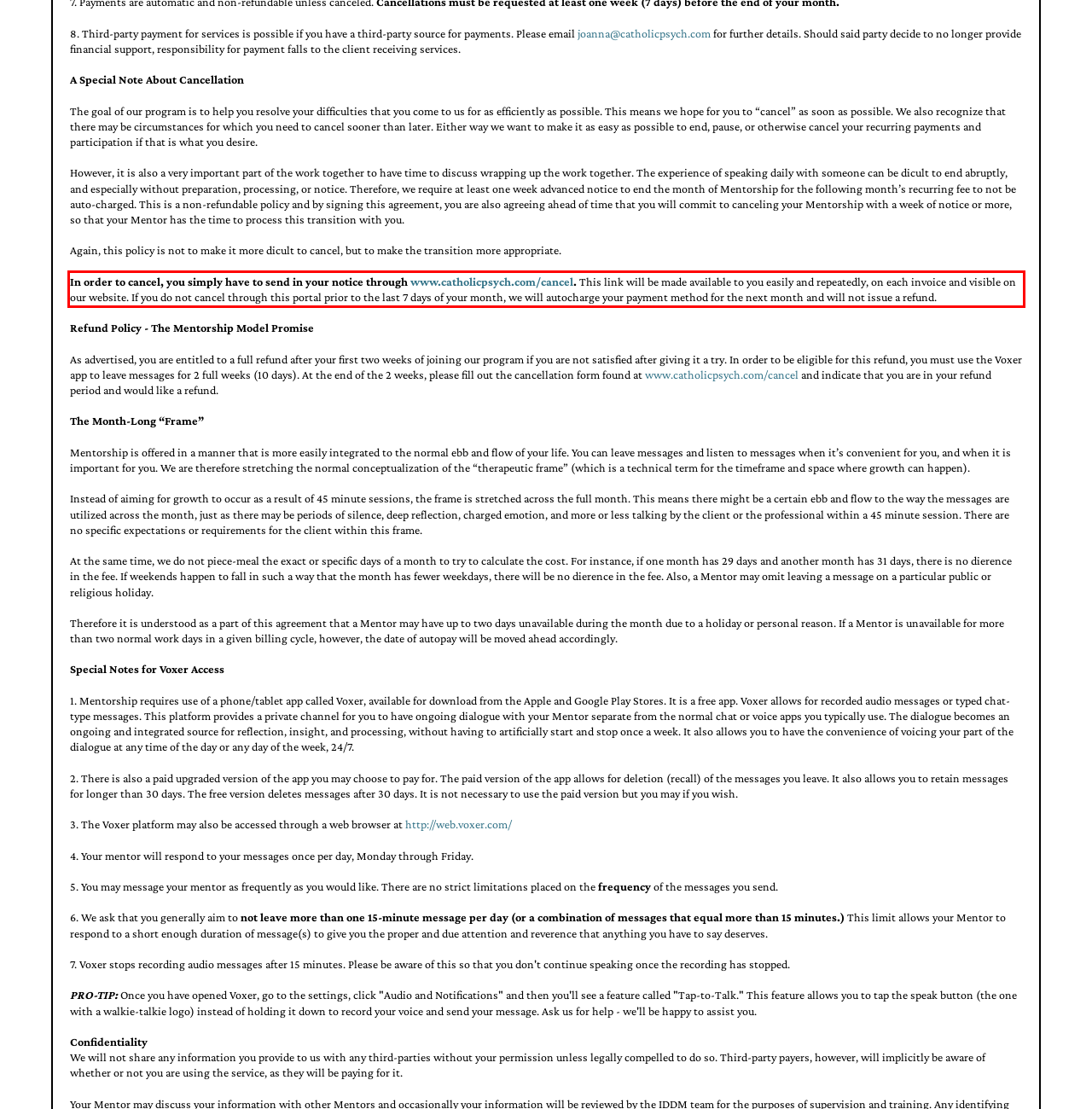Observe the screenshot of the webpage that includes a red rectangle bounding box. Conduct OCR on the content inside this red bounding box and generate the text.

In order to cancel, you simply have to send in your notice through www.catholicpsych.com/cancel. This link will be made available to you easily and repeatedly, on each invoice and visible on our website. If you do not cancel through this portal prior to the last 7 days of your month, we will autocharge your payment method for the next month and will not issue a refund.